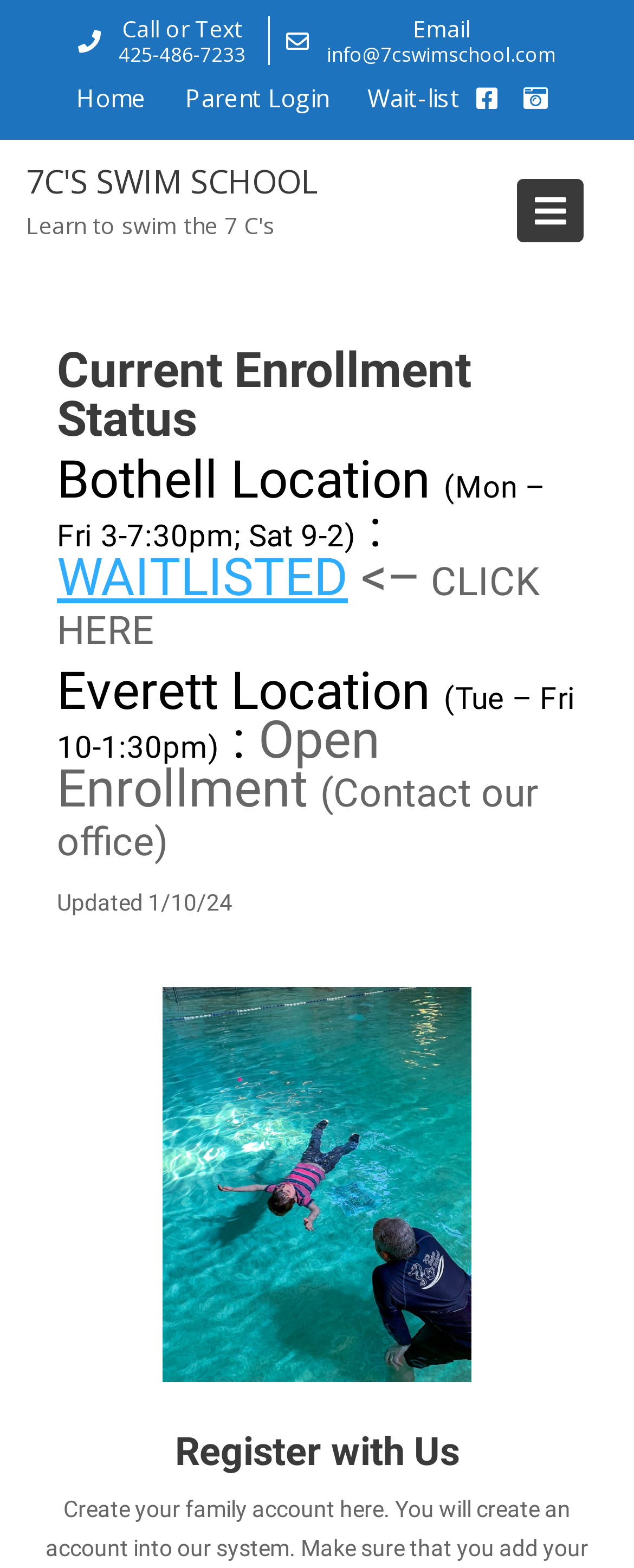Please indicate the bounding box coordinates of the element's region to be clicked to achieve the instruction: "Send an email". Provide the coordinates as four float numbers between 0 and 1, i.e., [left, top, right, bottom].

[0.515, 0.026, 0.877, 0.044]